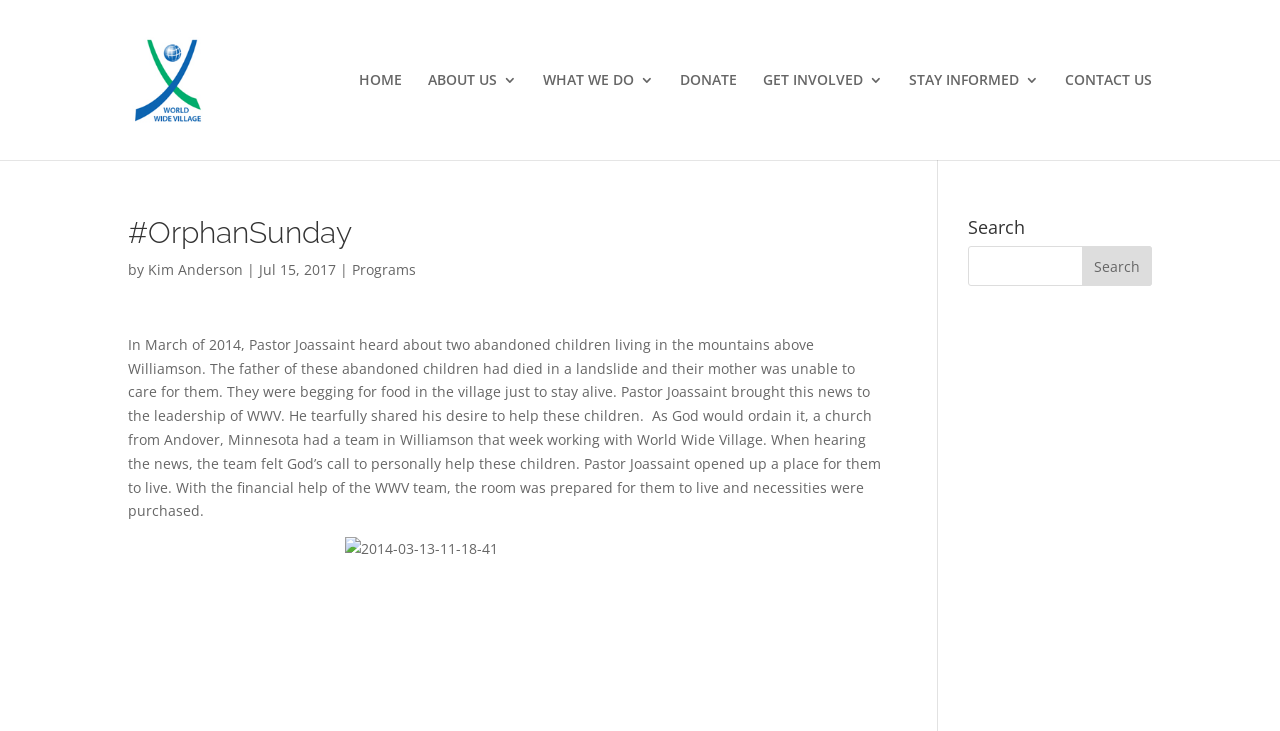Offer a detailed explanation of the webpage layout and contents.

The webpage is about World Wide Village, a non-profit organization, and specifically focuses on a story about two abandoned children in Haiti. At the top left of the page, there is a logo of World Wide Village, accompanied by a link to the organization's homepage. Below the logo, there is a navigation menu with links to various sections of the website, including "HOME", "ABOUT US", "WHAT WE DO", "DONATE", "GET INVOLVED", "STAY INFORMED", and "CONTACT US".

On the top right side of the page, there is a search bar with a search button. Below the navigation menu, there is a heading that reads "#OrphanSunday", followed by a byline that credits the author, Kim Anderson, and a date, July 15, 2017. Next to the byline, there is a link to "Programs".

The main content of the page is a story about two abandoned children in Haiti, written in a paragraph that spans almost the entire width of the page. The story describes how Pastor Joassaint heard about the children, who were begging for food in a village after their father died in a landslide and their mother was unable to care for them. The story goes on to describe how a team from World Wide Village helped the children by providing financial support and preparing a place for them to live.

On the right side of the page, below the navigation menu, there is a secondary search bar with a search button.